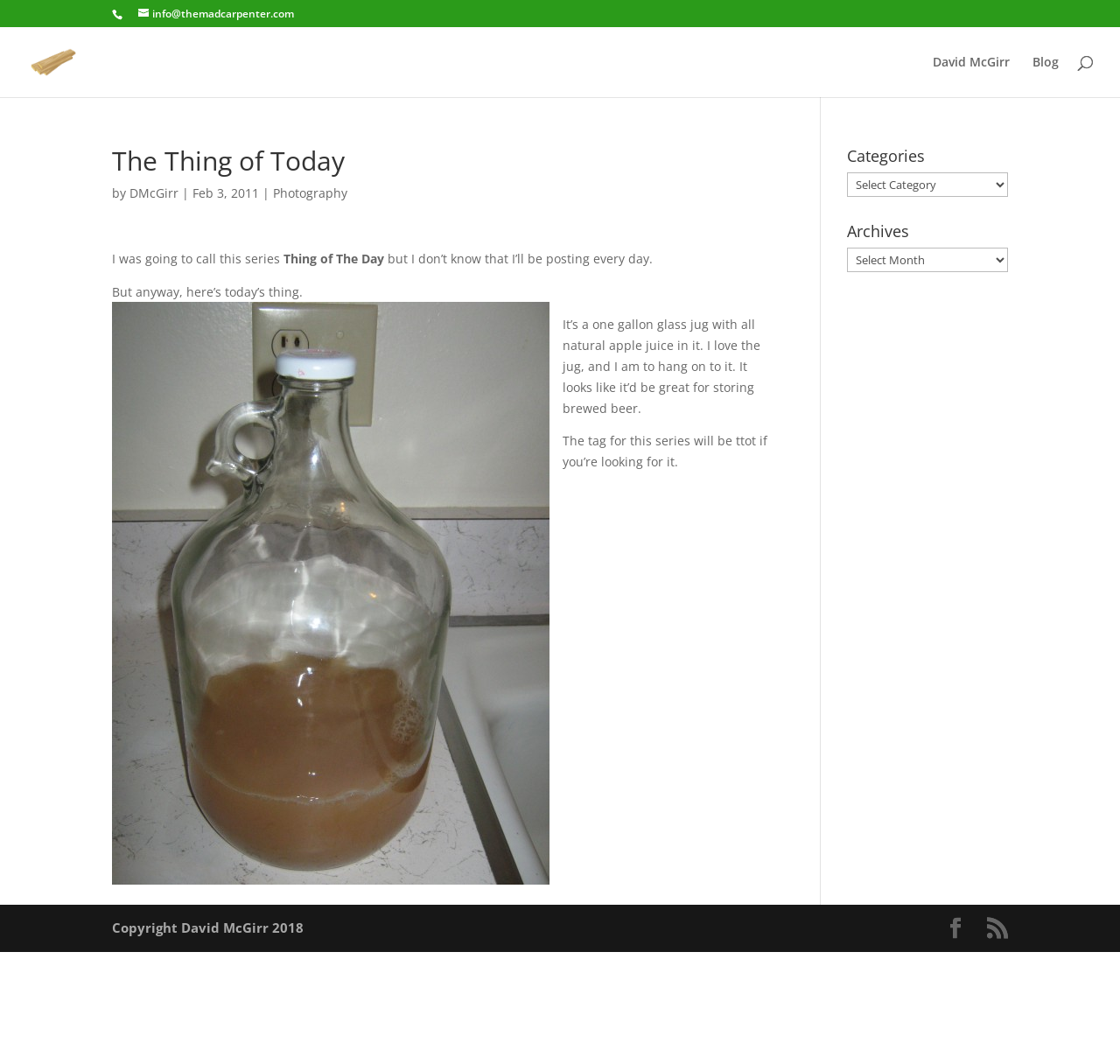Offer an in-depth caption of the entire webpage.

The webpage is titled "The Thing of Today | The Mad Carpenter" and appears to be a blog post. At the top left, there is a link to "info@themadcarpenter.com" and a logo image of "The Mad Carpenter" next to it. On the top right, there are links to "David McGirr" and "Blog", as well as a search box.

The main content of the page is an article with a heading "The Thing of Today" followed by the author's name "DMcGirr" and the date "Feb 3, 2011". The article text describes a series of posts called "Thing of The Day" and introduces the first post, which features a one-gallon glass jug with natural apple juice. There is an image of the jug below the text.

To the right of the article, there are two headings: "Categories" and "Archives", each with a dropdown combobox. At the bottom of the page, there is a copyright notice "Copyright David McGirr 2018" and two social media links.